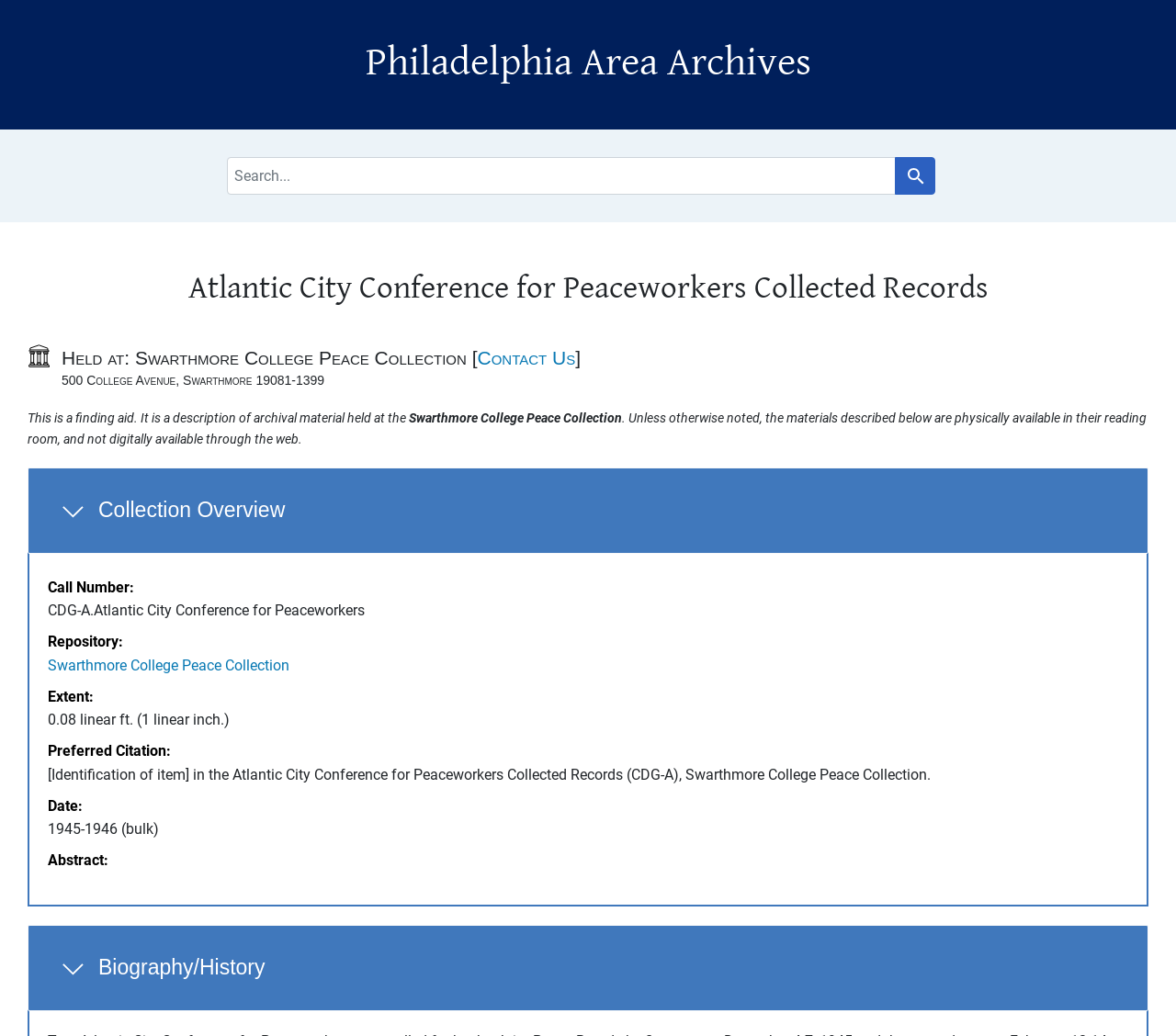Determine which piece of text is the heading of the webpage and provide it.

Philadelphia Area Archives